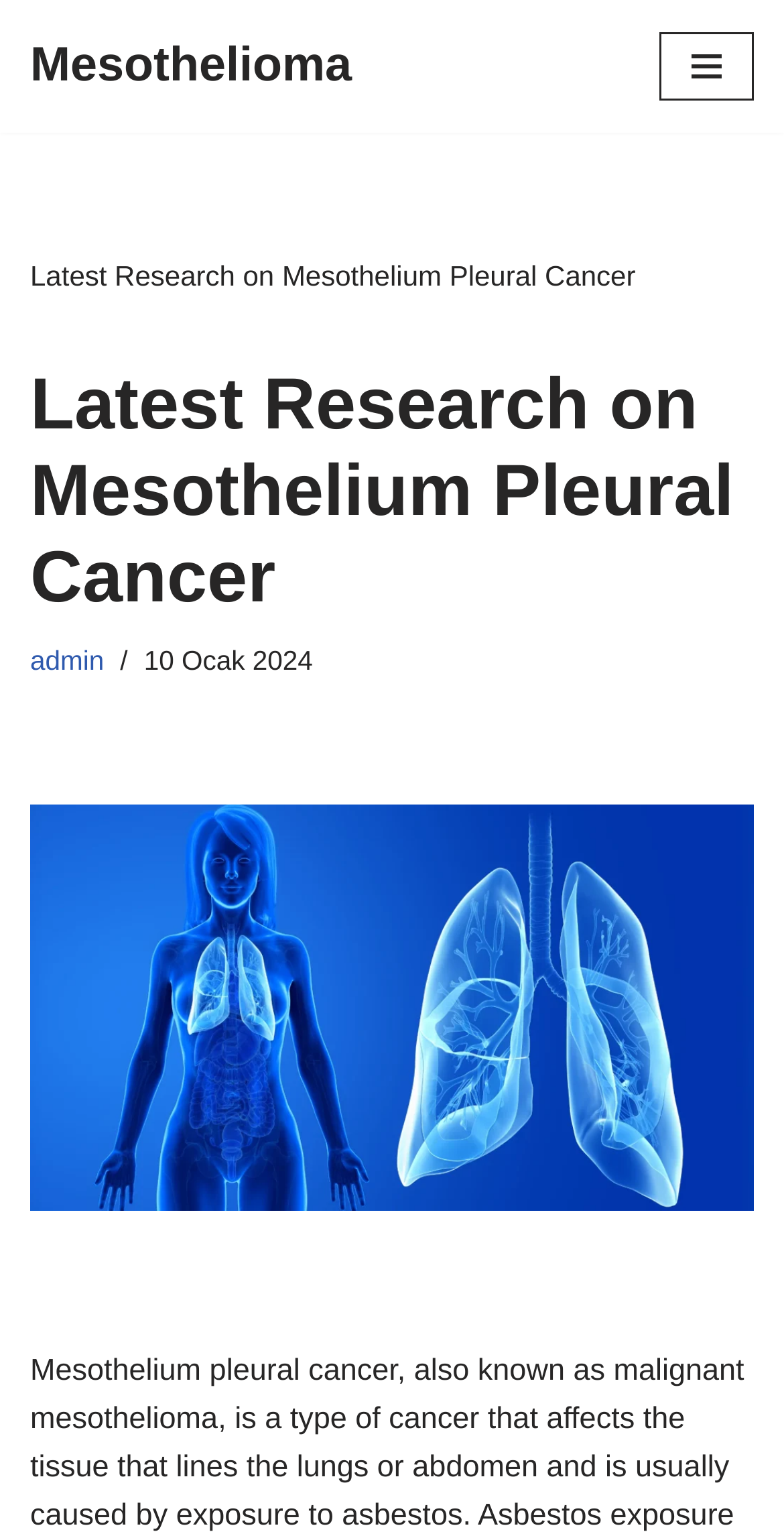Construct a comprehensive description capturing every detail on the webpage.

The webpage is about the latest research on Mesothelium Pleural Cancer, also known as malignant mesothelioma. At the top left, there is a link "İçeriğe geç" which means "Skip to content" in Turkish. Next to it, there is a link "Mesothelioma" that takes up a significant portion of the top section. 

On the top right, there is a button "Dolaşım menüsü" which is not expanded, indicating a dropdown menu. Below the button, there is a static text and a heading with the same title "Latest Research on Mesothelium Pleural Cancer", which is the main topic of the webpage. 

Under the heading, there is a link "admin" and a time element showing the date "10 Ocak 2024" which is January 10, 2024. The most prominent element on the page is a large image titled "Adenoid Cystic Mesothelioma" that takes up most of the bottom section of the page.